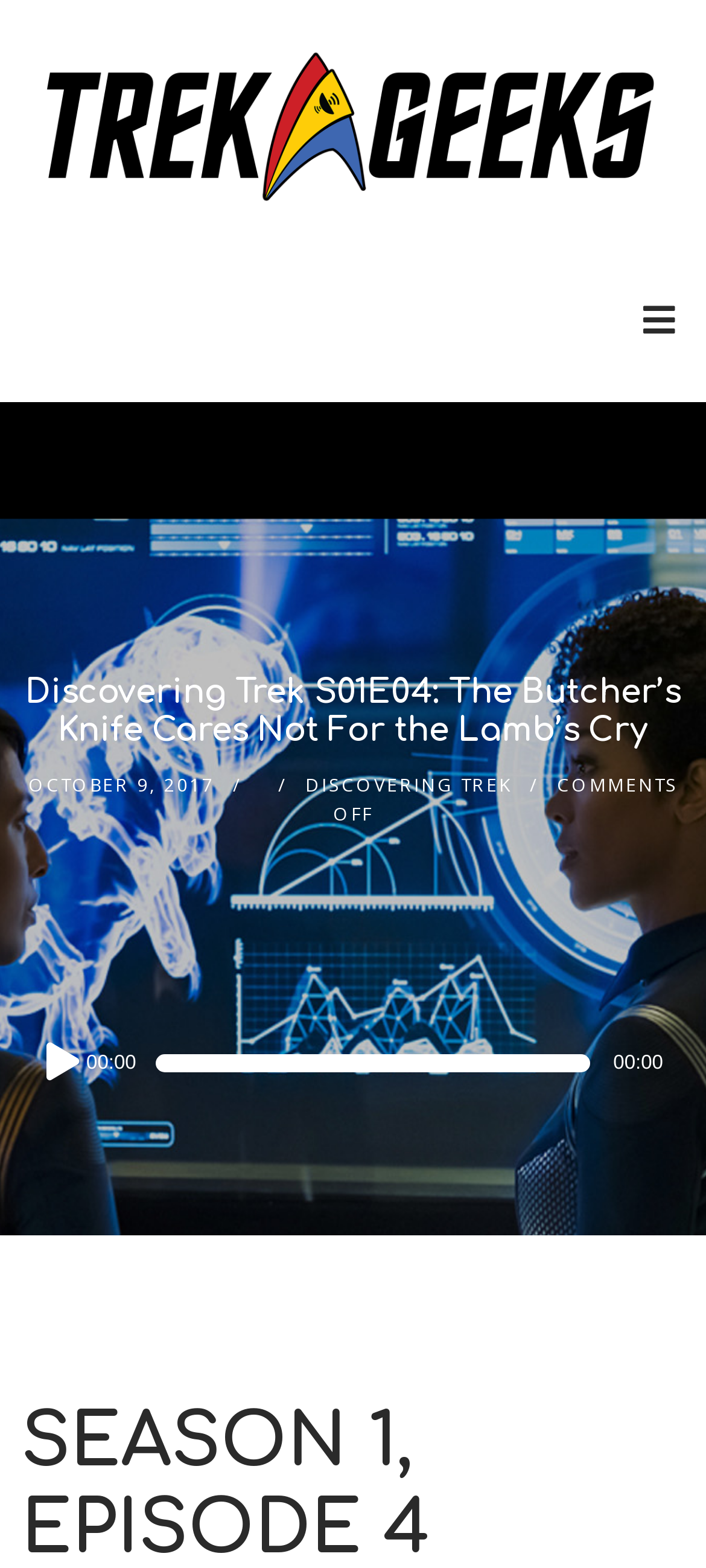Find and provide the bounding box coordinates for the UI element described with: "00:00 00:00".

[0.03, 0.655, 0.97, 0.701]